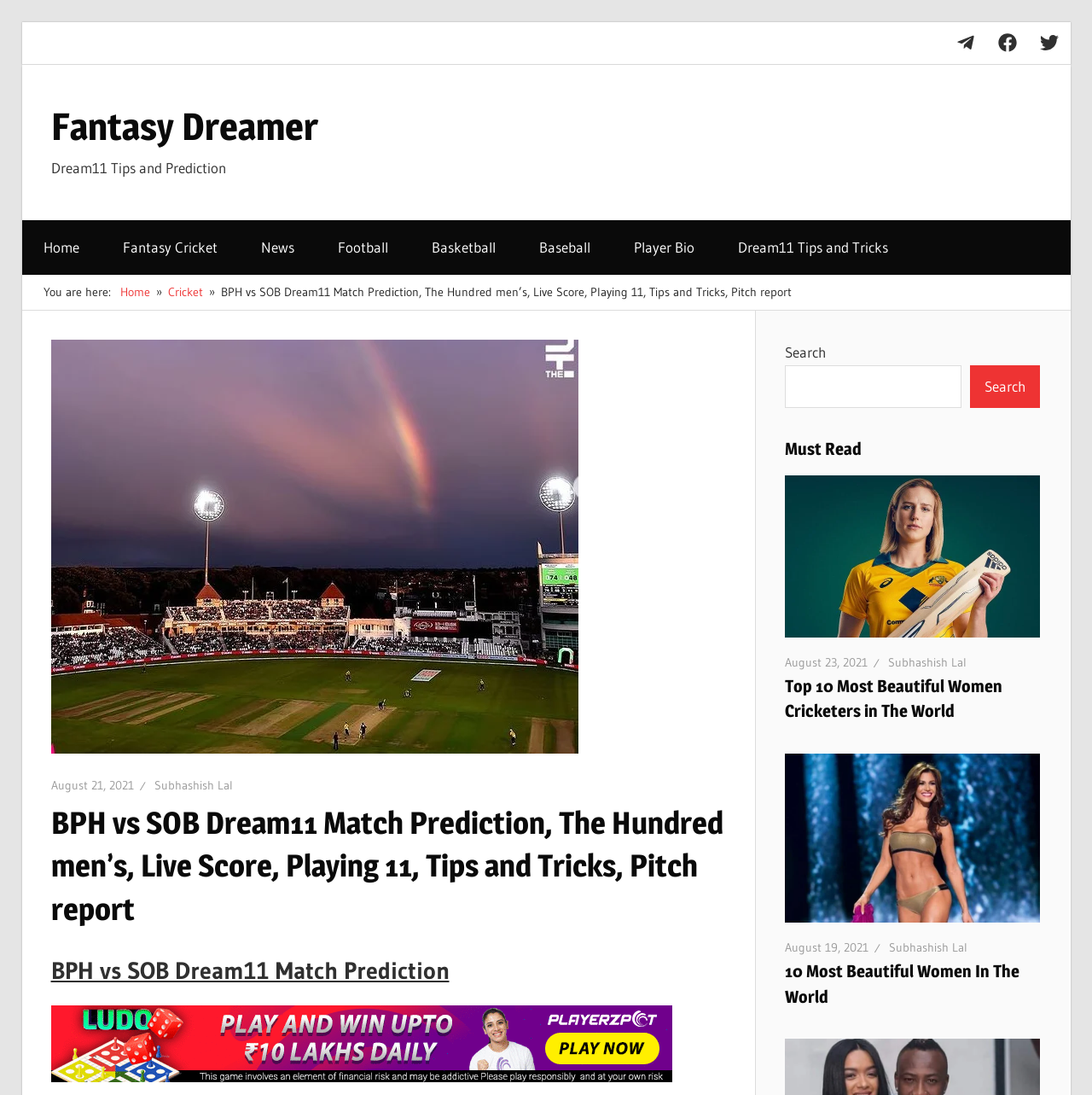Could you find the bounding box coordinates of the clickable area to complete this instruction: "Click on the 'Home' link in the primary menu"?

[0.02, 0.201, 0.093, 0.251]